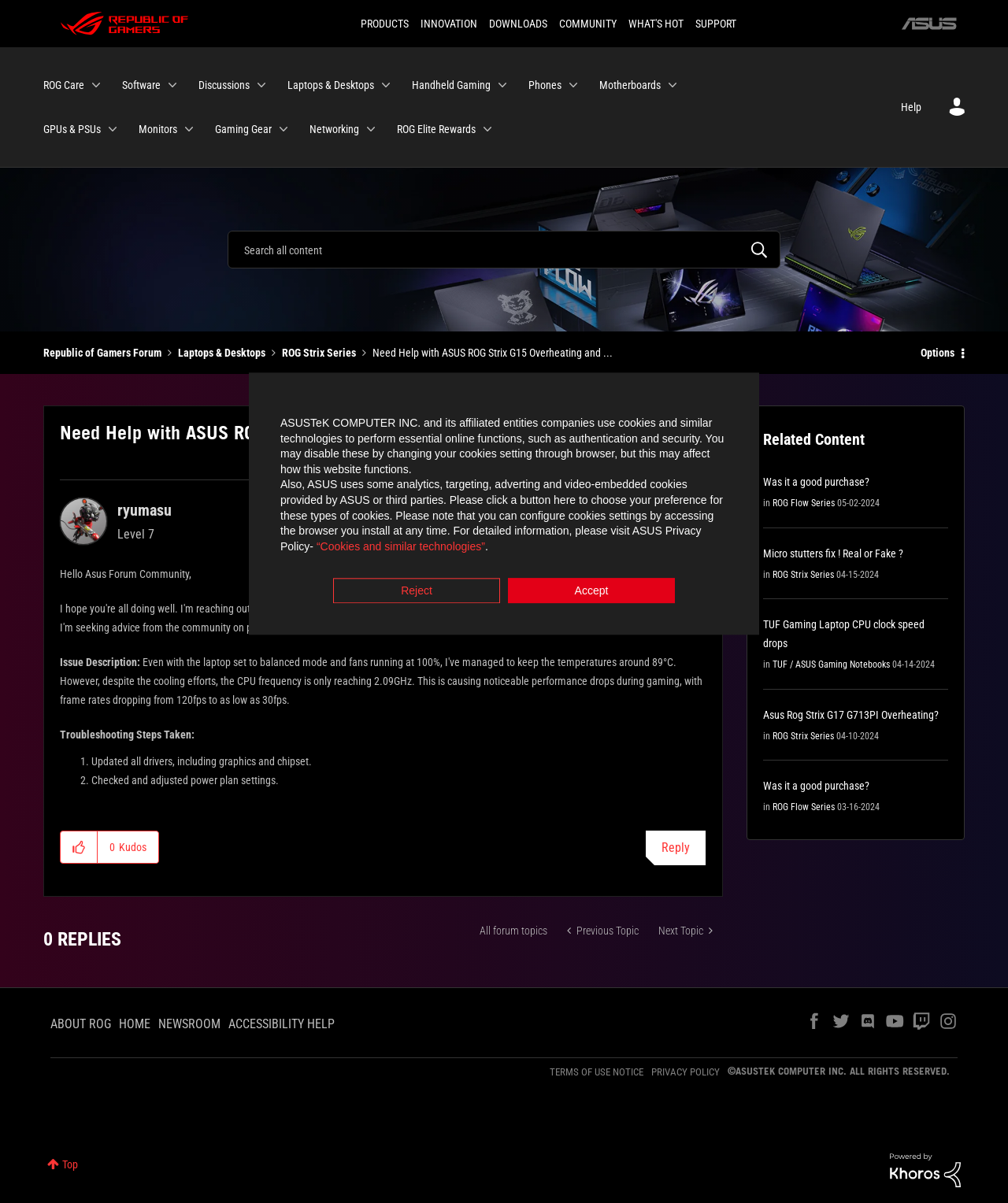Use a single word or phrase to answer the question:
What is the text of the first link under the 'COMMUNITY' section?

News and Articles